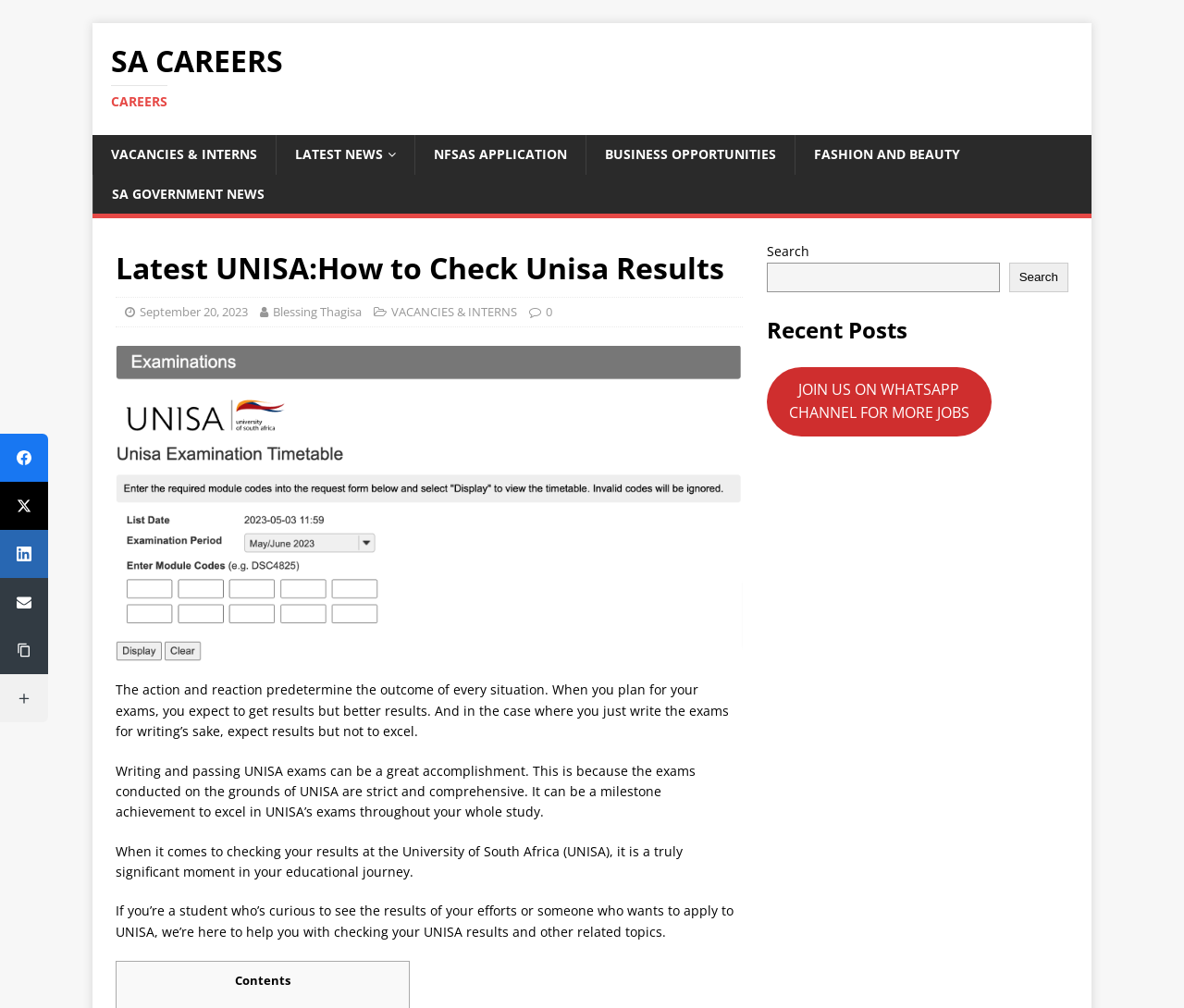Find the bounding box coordinates for the element that must be clicked to complete the instruction: "Search for a topic". The coordinates should be four float numbers between 0 and 1, indicated as [left, top, right, bottom].

[0.647, 0.26, 0.844, 0.29]